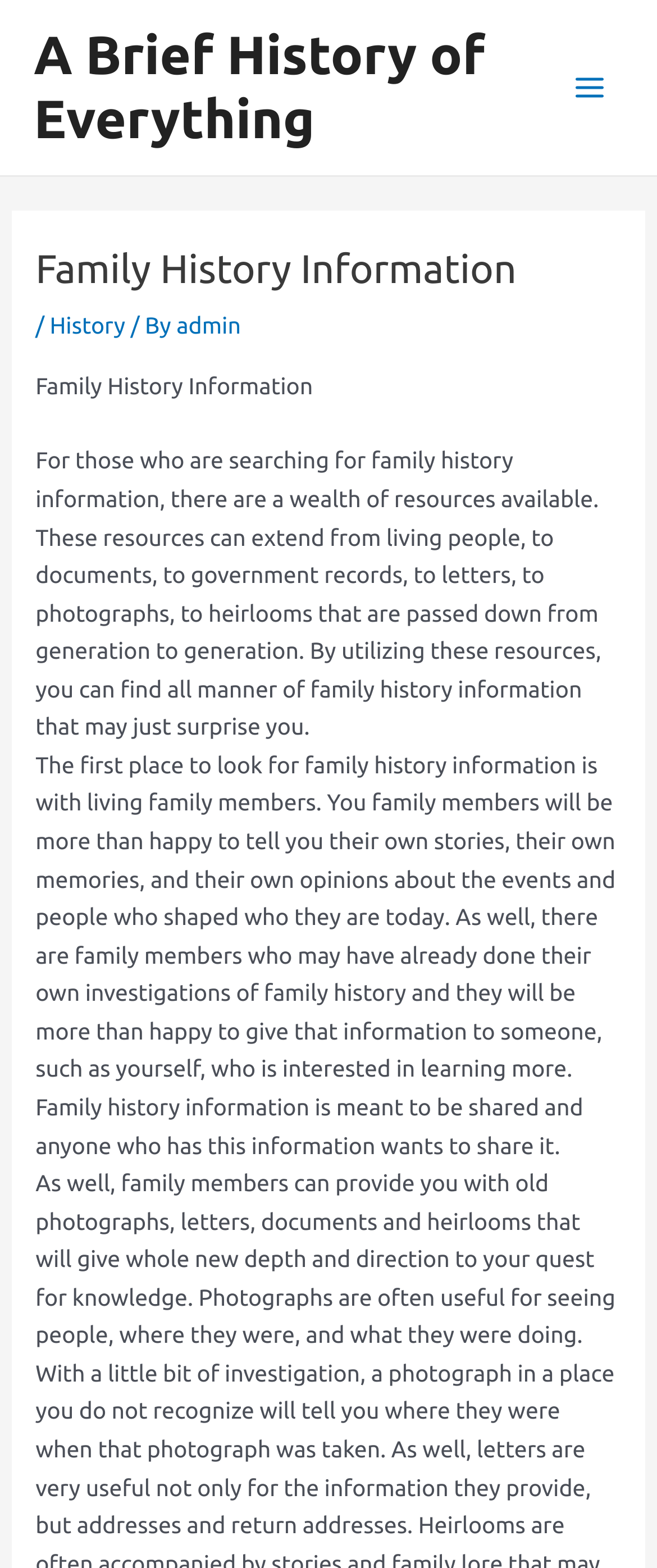Identify the bounding box of the HTML element described as: "admin".

[0.269, 0.199, 0.367, 0.216]